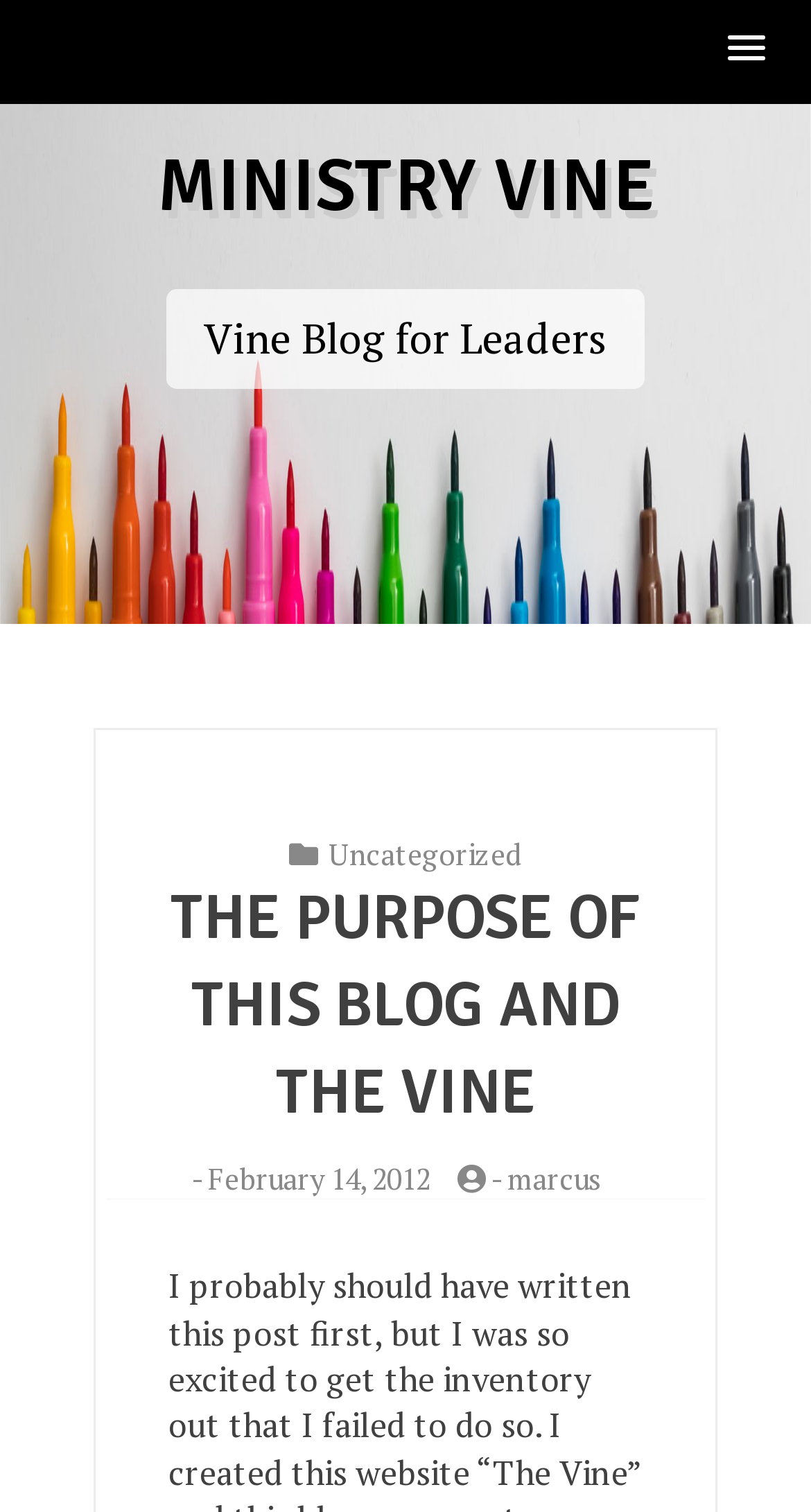How many links are in the header?
With the help of the image, please provide a detailed response to the question.

There is one link in the header, which is 'MINISTRY VINE' with bounding box coordinates [0.194, 0.094, 0.806, 0.153].